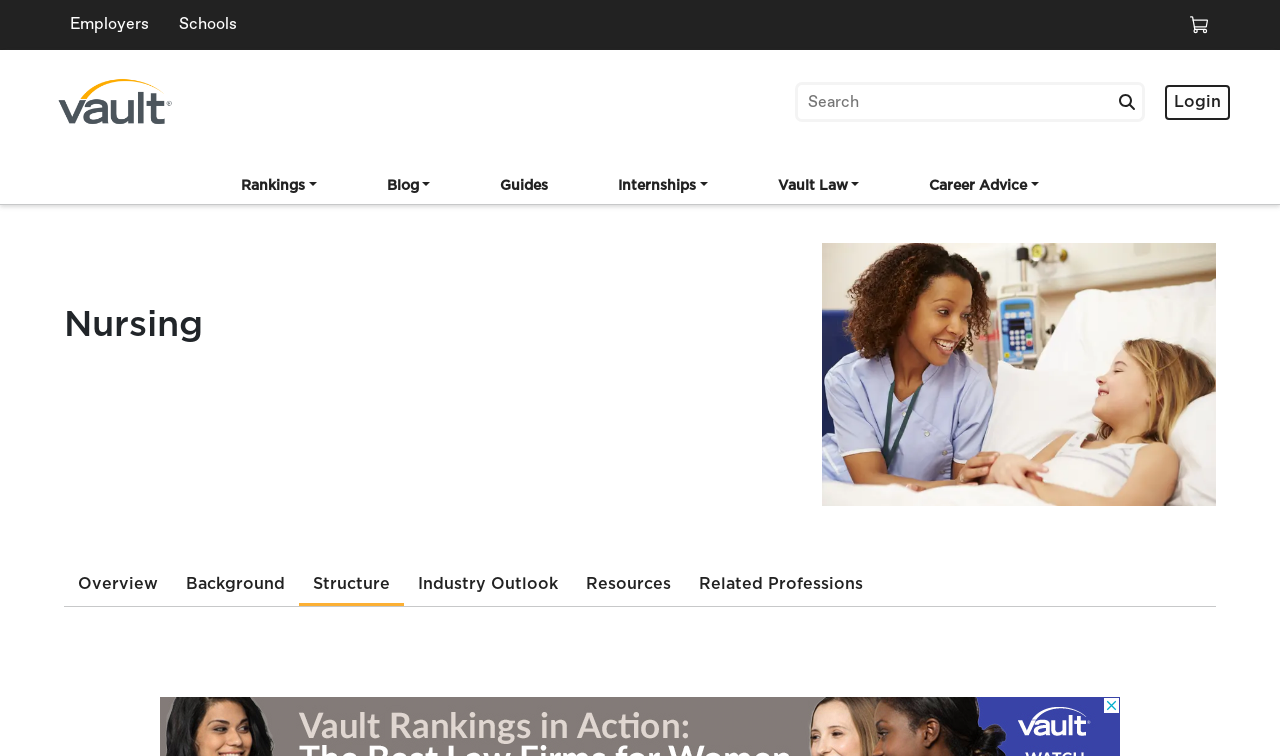How many tabs are in the bottom navigation bar?
Using the information from the image, give a concise answer in one word or a short phrase.

6